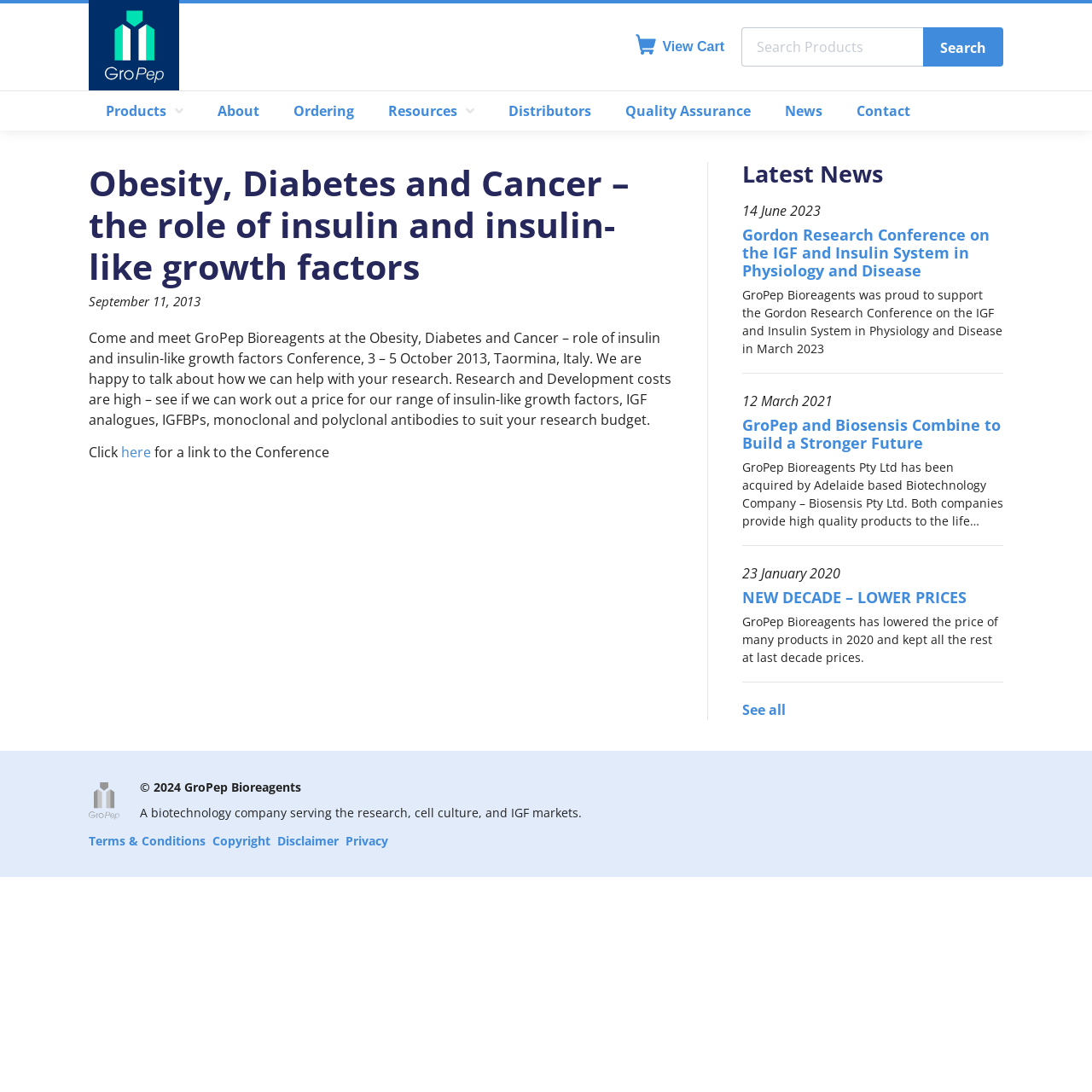Identify the bounding box coordinates of the section that should be clicked to achieve the task described: "See all news articles".

[0.68, 0.641, 0.72, 0.659]